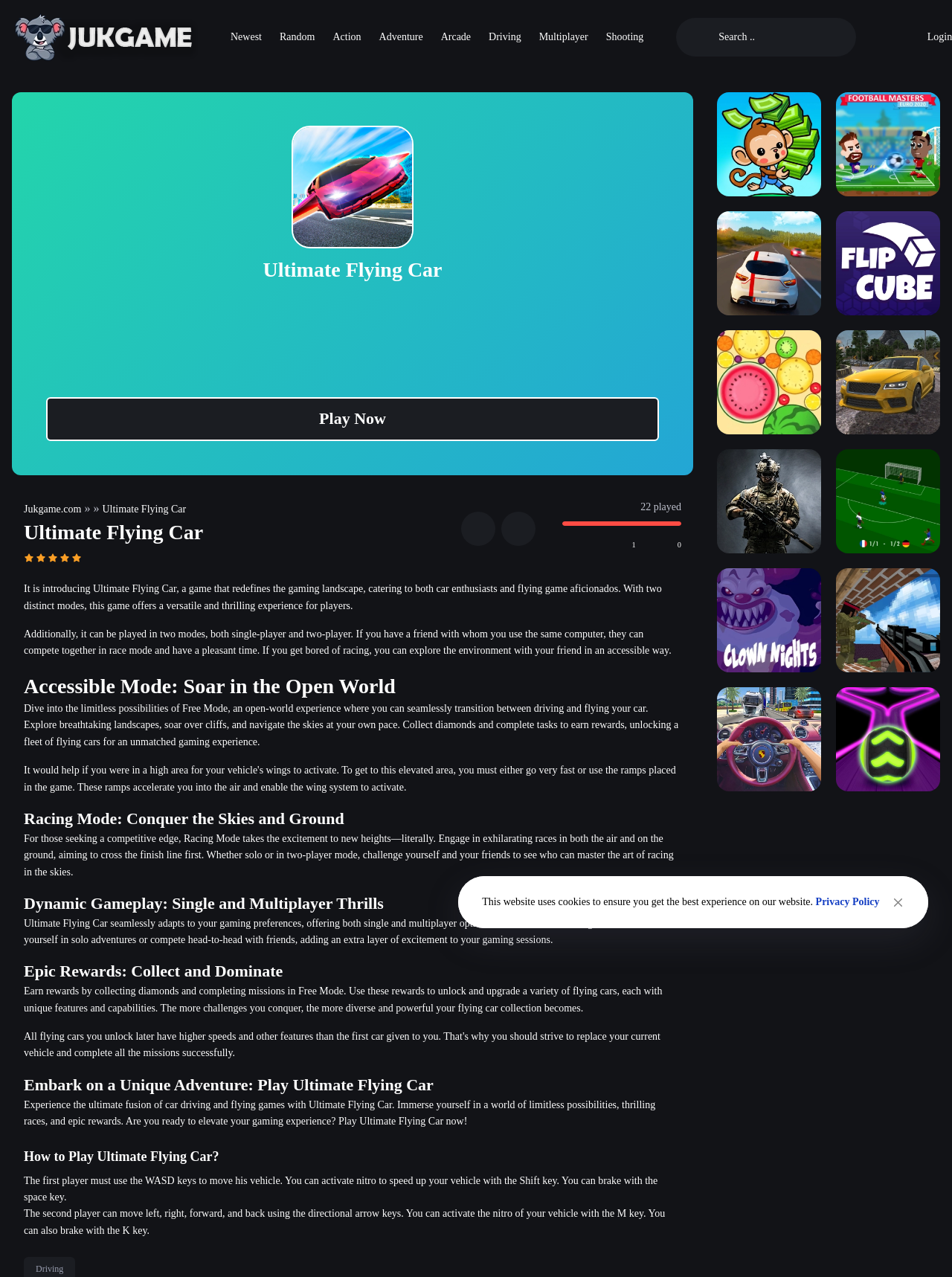Please provide the bounding box coordinates for the element that needs to be clicked to perform the instruction: "Search for a game". The coordinates must consist of four float numbers between 0 and 1, formatted as [left, top, right, bottom].

[0.755, 0.016, 0.88, 0.042]